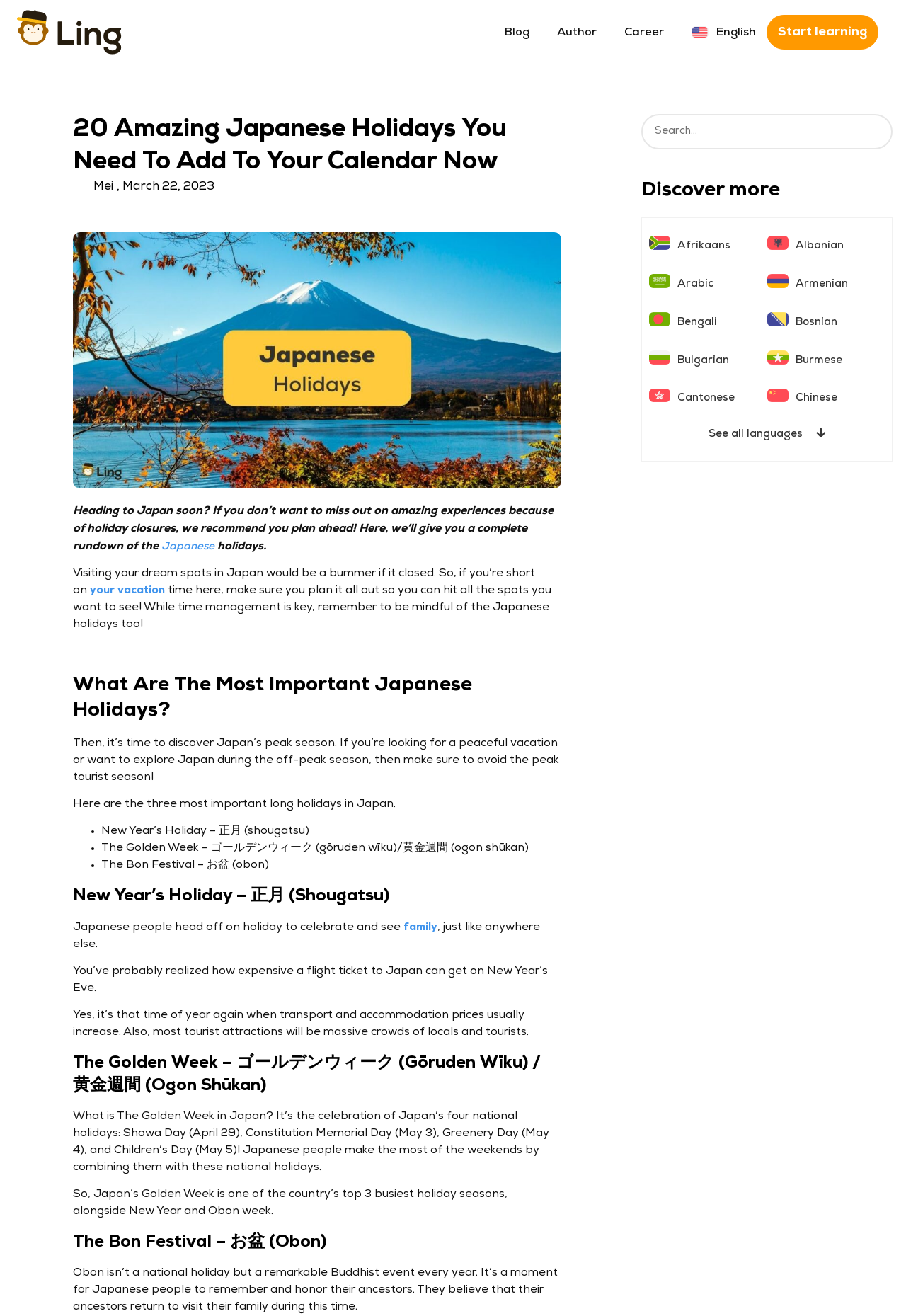Determine the bounding box coordinates of the clickable area required to perform the following instruction: "Click on the 'Start learning' button". The coordinates should be represented as four float numbers between 0 and 1: [left, top, right, bottom].

[0.846, 0.011, 0.97, 0.038]